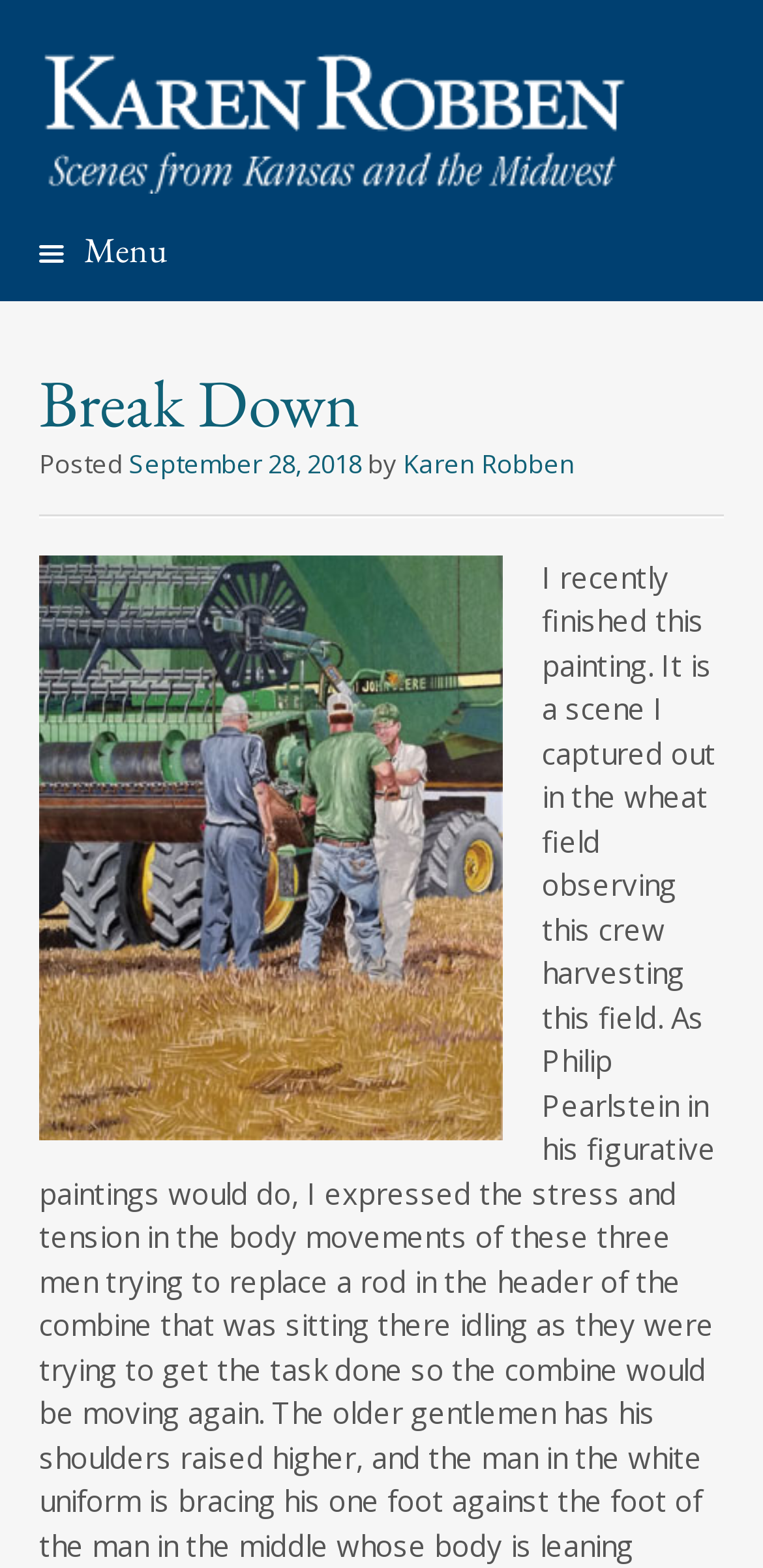How many sections are there in the main menu?
Answer the question with a detailed and thorough explanation.

I found the main menu by looking at the top section of the webpage, where I saw a heading ' Menu' followed by a single link element 'Break Down', which suggests that there is only one section in the main menu.